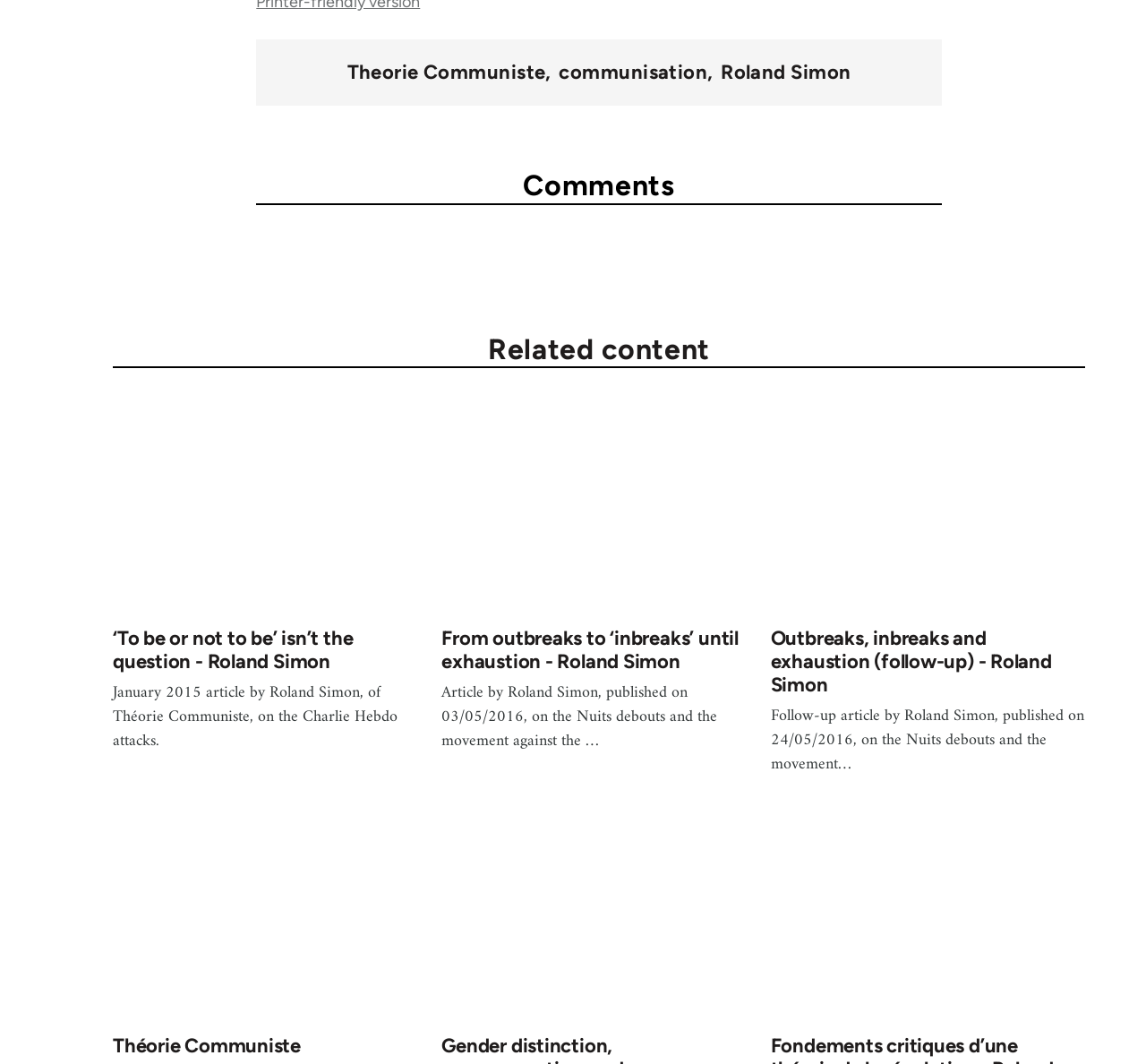Locate the bounding box coordinates of the element that should be clicked to fulfill the instruction: "Visit the Théorie Communiste webpage".

[0.303, 0.058, 0.476, 0.079]